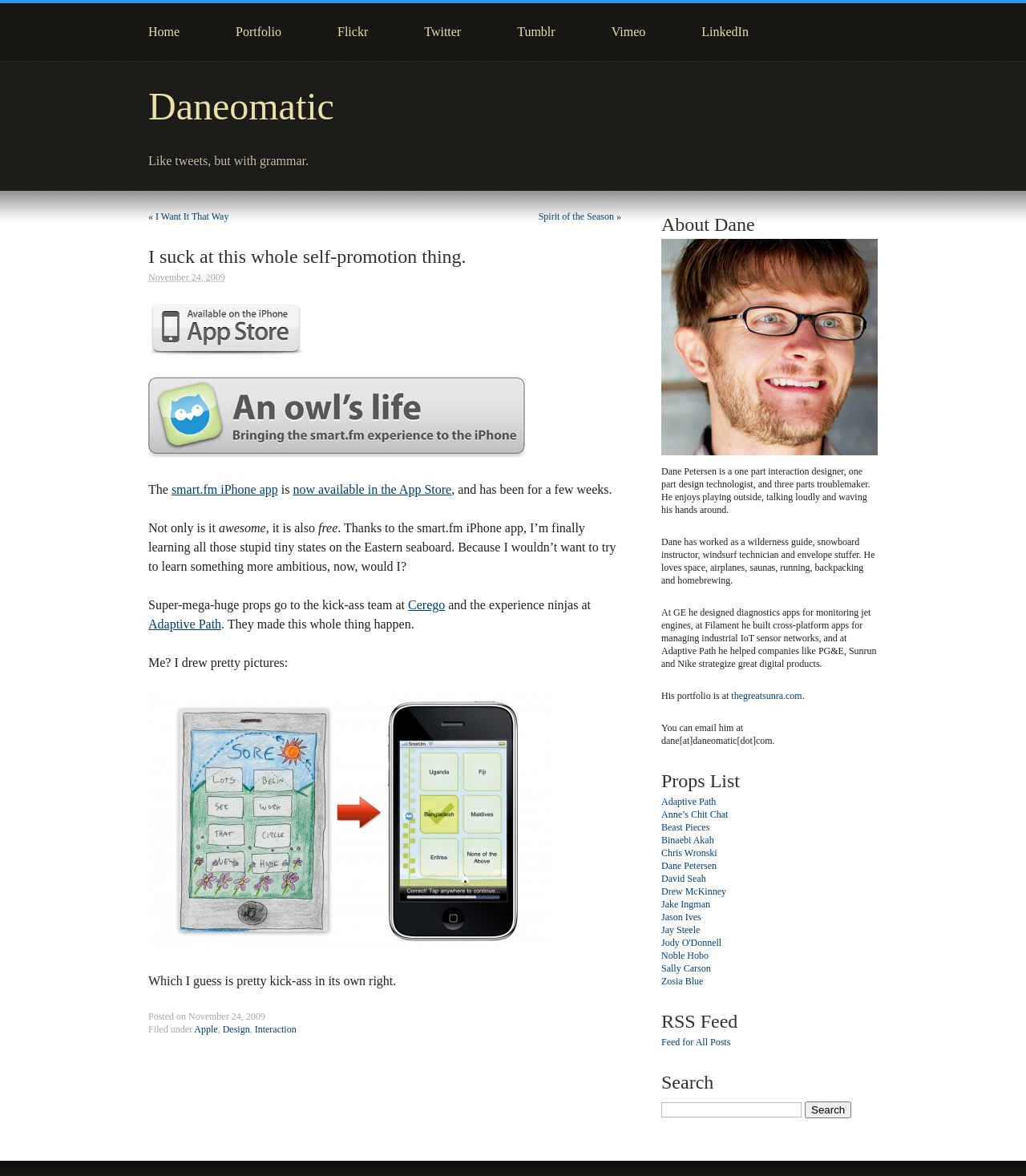Identify the bounding box coordinates of the region that should be clicked to execute the following instruction: "Search for something".

[0.645, 0.937, 0.781, 0.95]